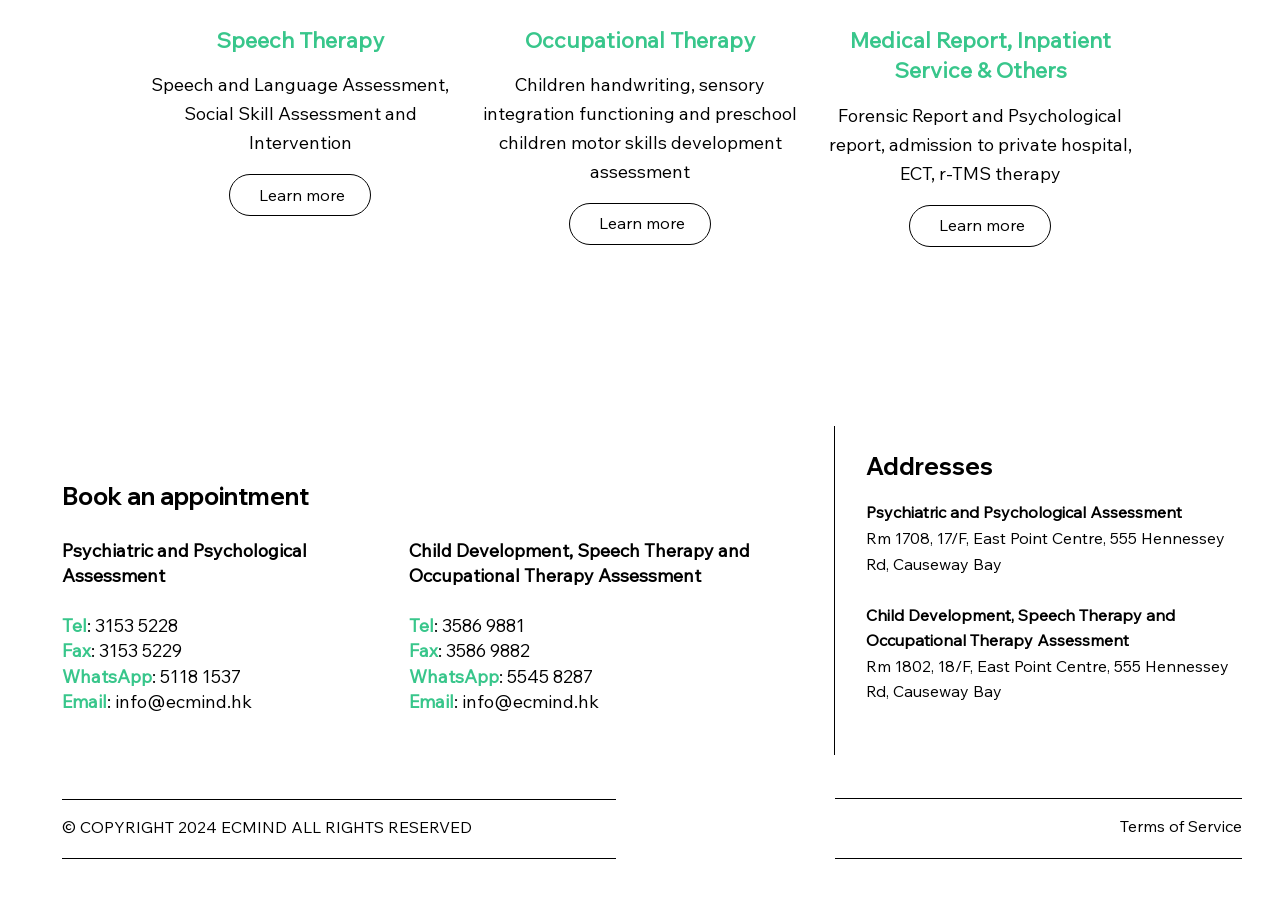What is the address of ECMIND's Psychiatric and Psychological Assessment?
Based on the visual details in the image, please answer the question thoroughly.

The address of ECMIND's Psychiatric and Psychological Assessment can be found on the webpage, which is Rm 1708, 17/F, East Point Centre, 555 Hennessey Rd, Causeway Bay, as indicated by the StaticText element.